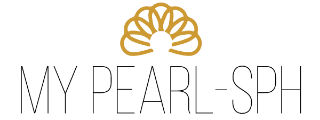Provide a thorough description of the image presented.

The image features a stylish logo for "MY PEARL-SPH," characterized by a sophisticated design that blends elegance with a modern aesthetic. The logo showcases a golden seashell icon positioned above the text, symbolizing luxury and beauty, likely reflecting the brand's focus on high-quality pearl-related products or services. The text is rendered in a clean, contemporary font, emphasizing simplicity and sophistication, making it visually appealing and memorable for customers.